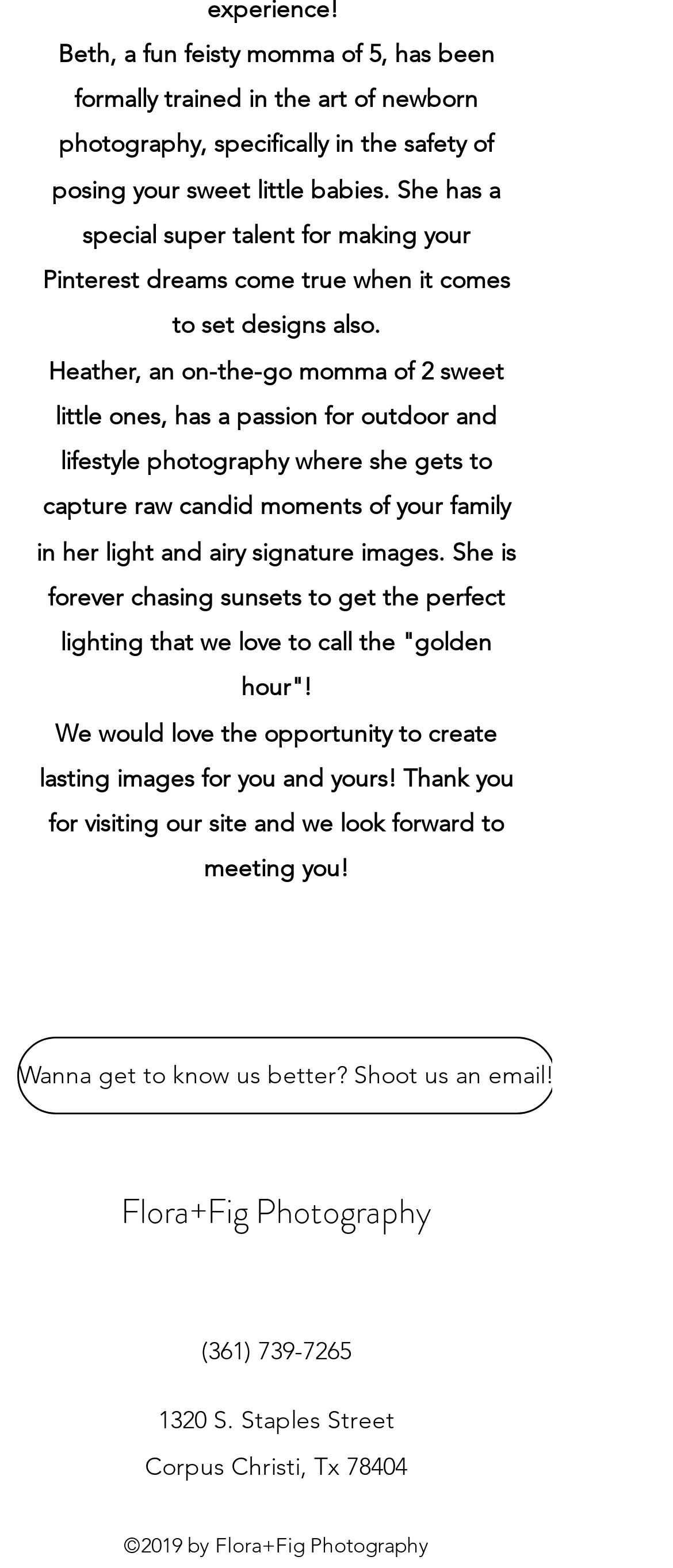Utilize the information from the image to answer the question in detail:
What is the city and state of Flora+Fig Photography?

I found the city and state by looking at the StaticText elements and found the text 'Corpus Christi, Tx 78404' which suggests that the city and state of Flora+Fig Photography are Corpus Christi, Texas.